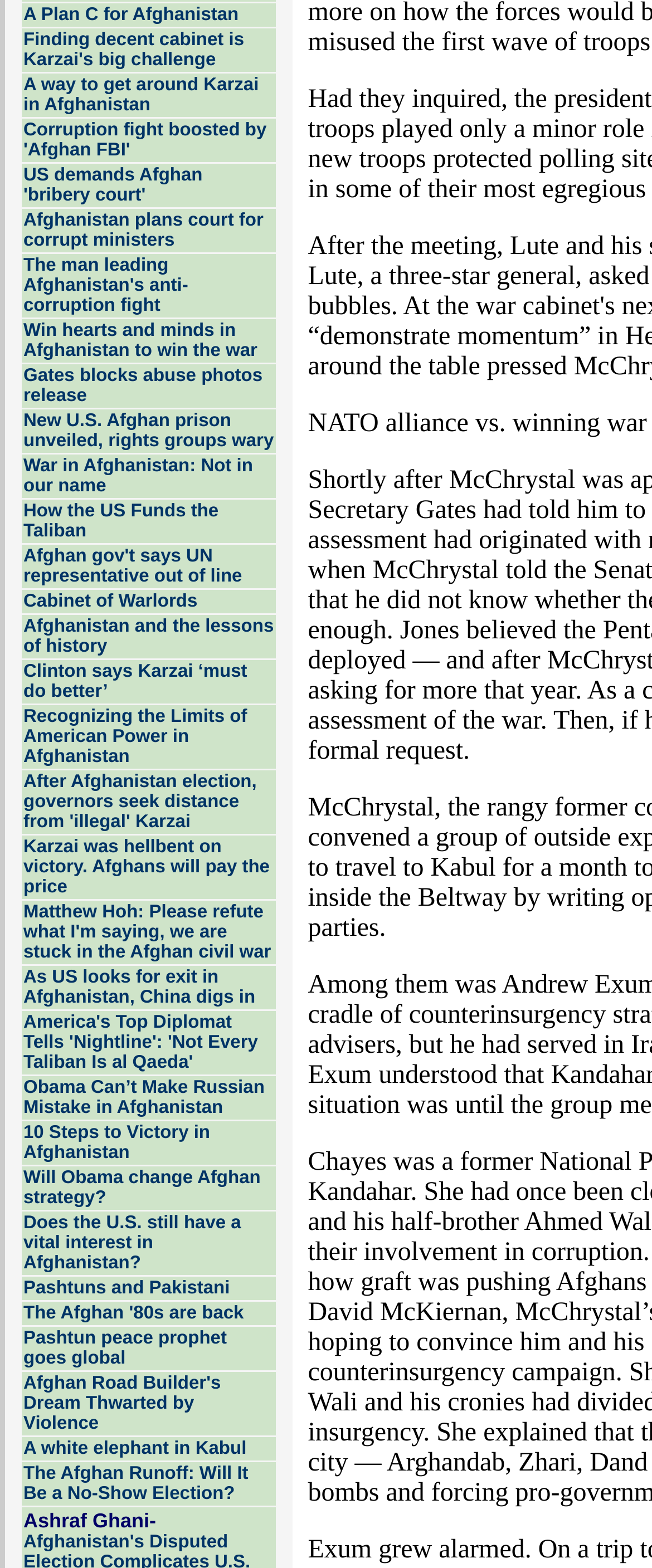Identify the bounding box coordinates of the clickable region necessary to fulfill the following instruction: "View 'Corruption fight boosted by 'Afghan FBI''". The bounding box coordinates should be four float numbers between 0 and 1, i.e., [left, top, right, bottom].

[0.036, 0.077, 0.409, 0.102]